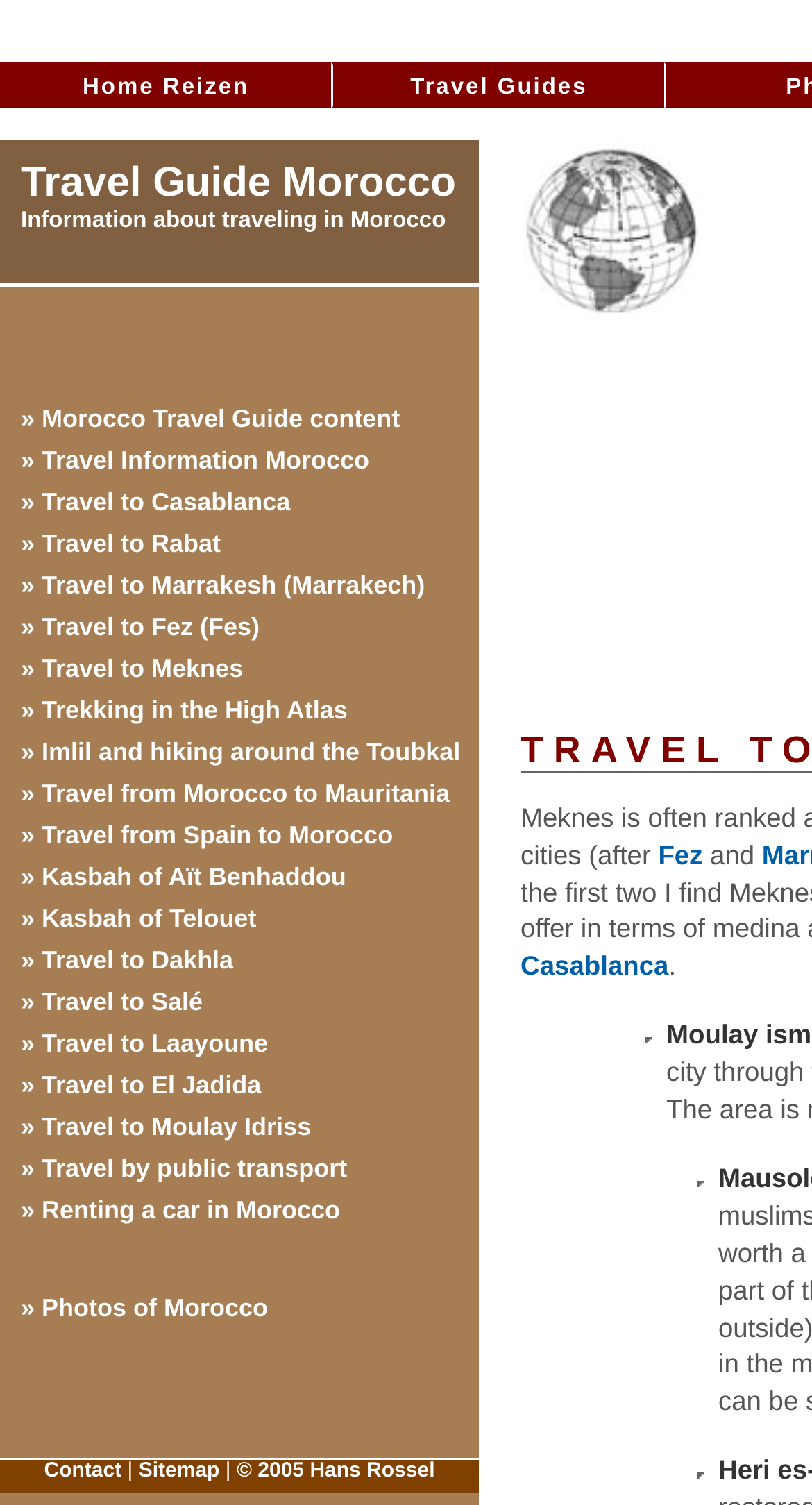Identify the bounding box coordinates of the element that should be clicked to fulfill this task: "Visit Travel Information Morocco". The coordinates should be provided as four float numbers between 0 and 1, i.e., [left, top, right, bottom].

[0.0, 0.292, 0.59, 0.319]